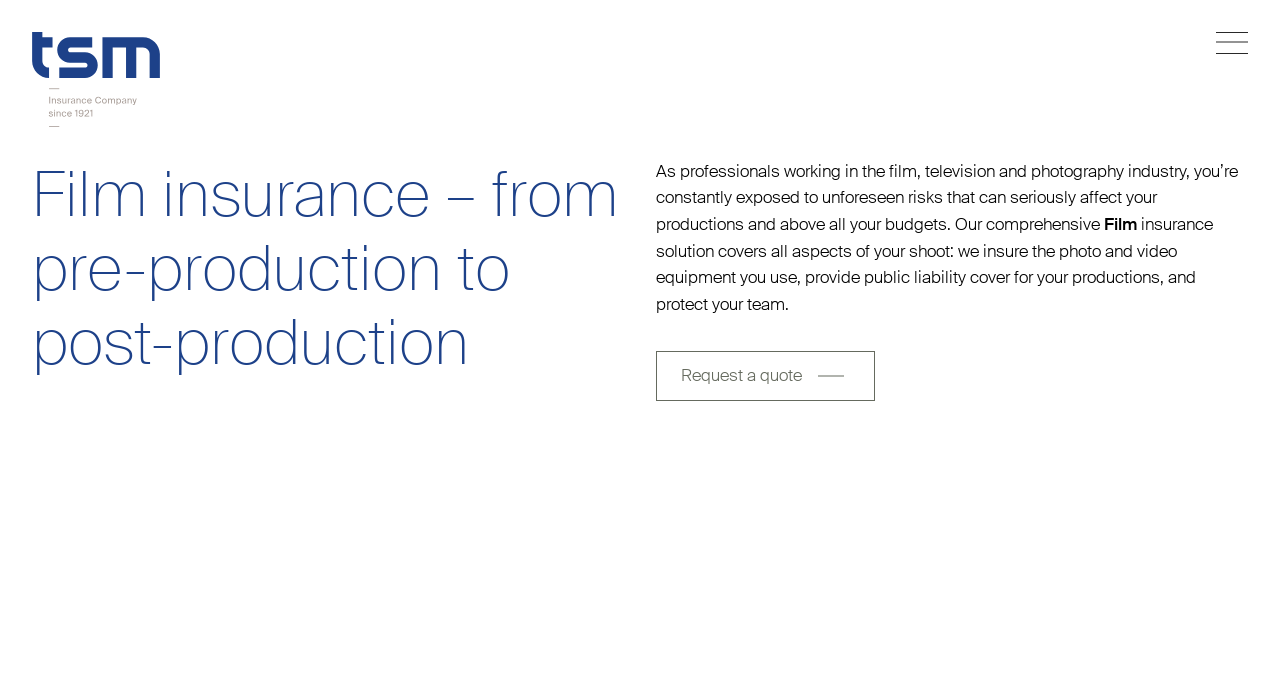What can I do on this webpage?
Please provide a comprehensive and detailed answer to the question.

The link 'Request a quote' is present on the webpage, indicating that users can request a quote for their film insurance needs.